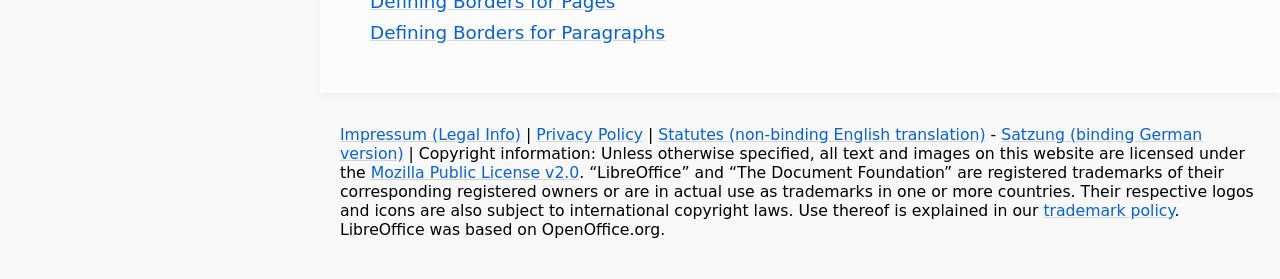Locate the bounding box of the UI element based on this description: "Impressum (Legal Info)". Provide four float numbers between 0 and 1 as [left, top, right, bottom].

[0.266, 0.446, 0.407, 0.514]